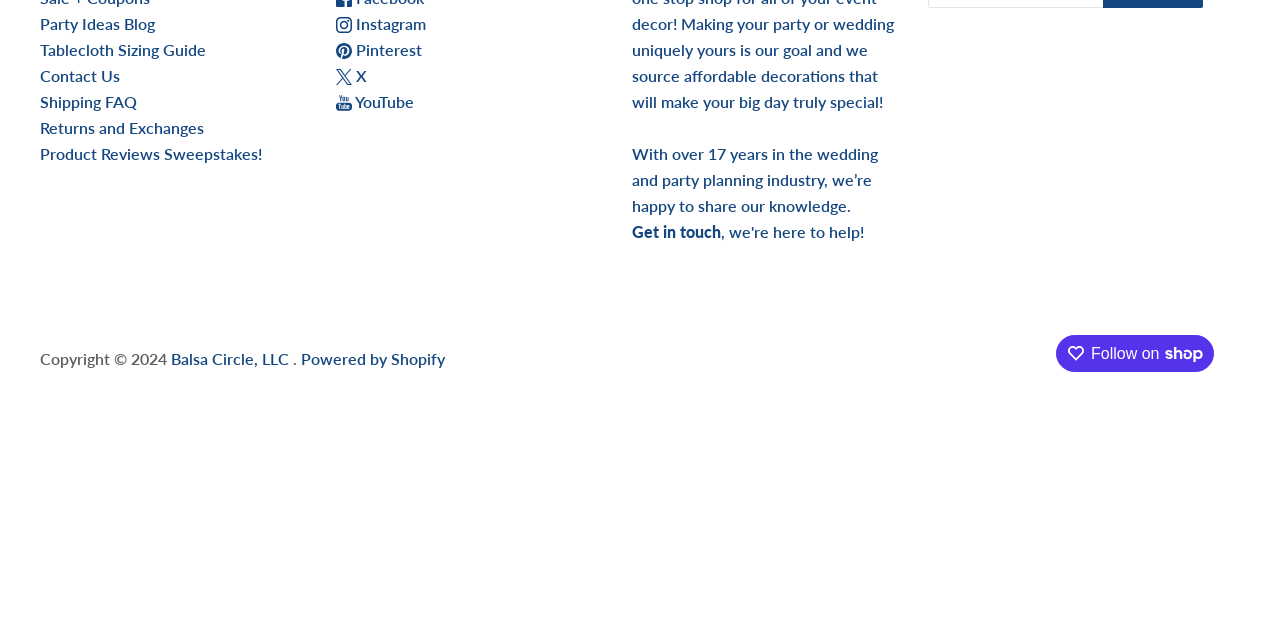From the given element description: "Follow on Following on", find the bounding box for the UI element. Provide the coordinates as four float numbers between 0 and 1, in the order [left, top, right, bottom].

[0.825, 0.523, 0.948, 0.581]